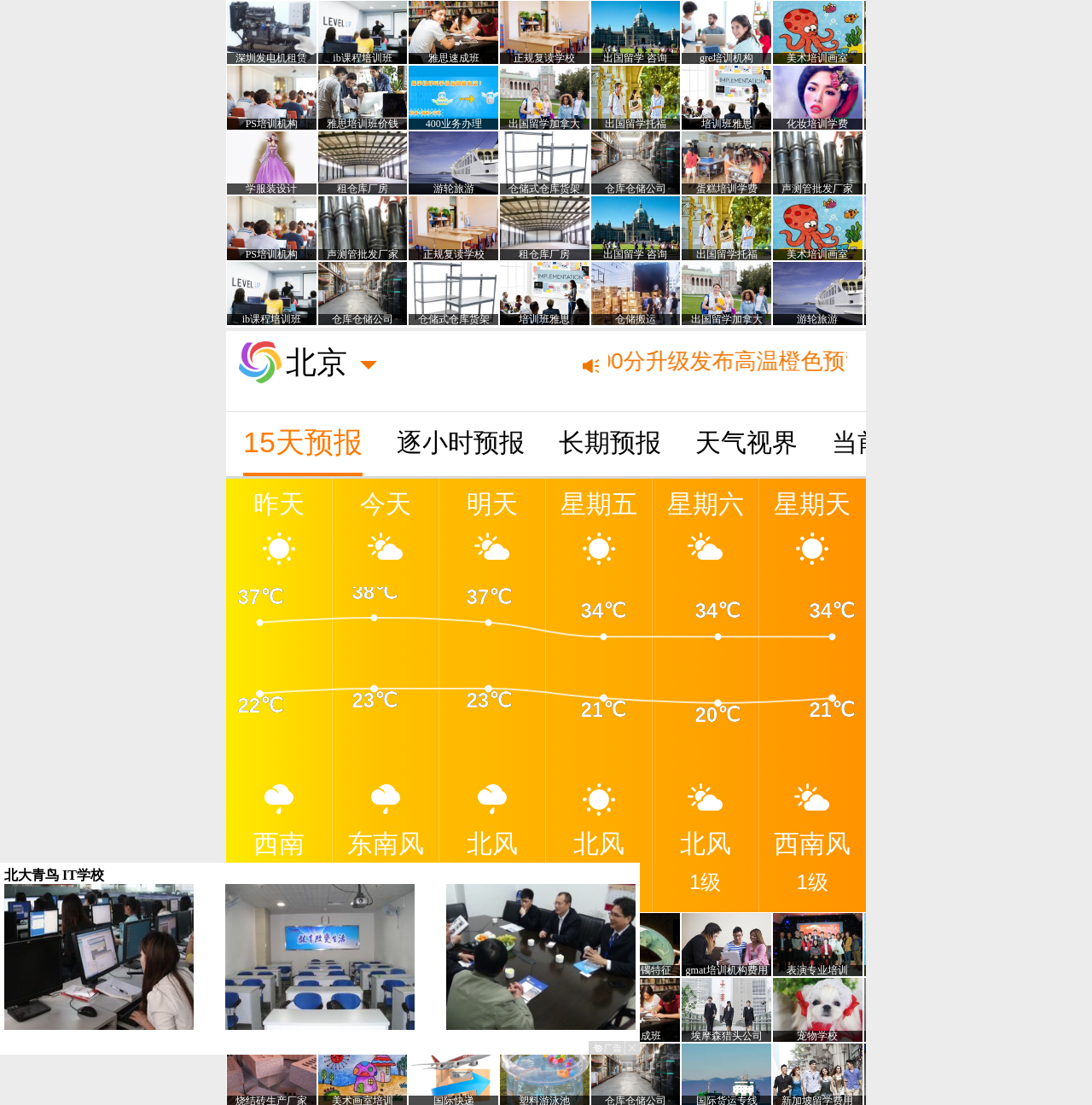What is the highest temperature forecasted for the next 15 days? Examine the screenshot and reply using just one word or a brief phrase.

38℃